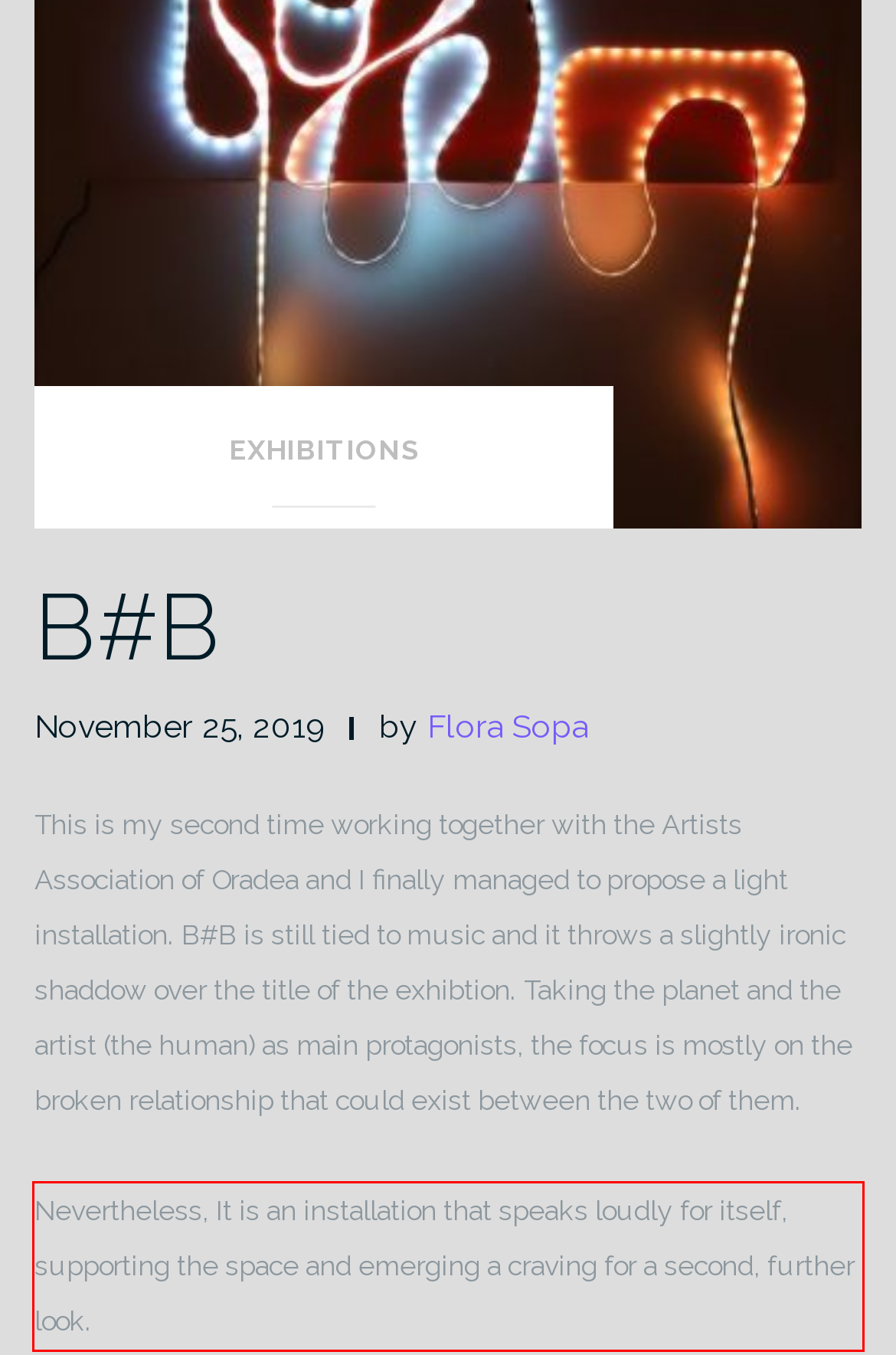You are provided with a webpage screenshot that includes a red rectangle bounding box. Extract the text content from within the bounding box using OCR.

Nevertheless, It is an installation that speaks loudly for itself, supporting the space and emerging a craving for a second, further look.